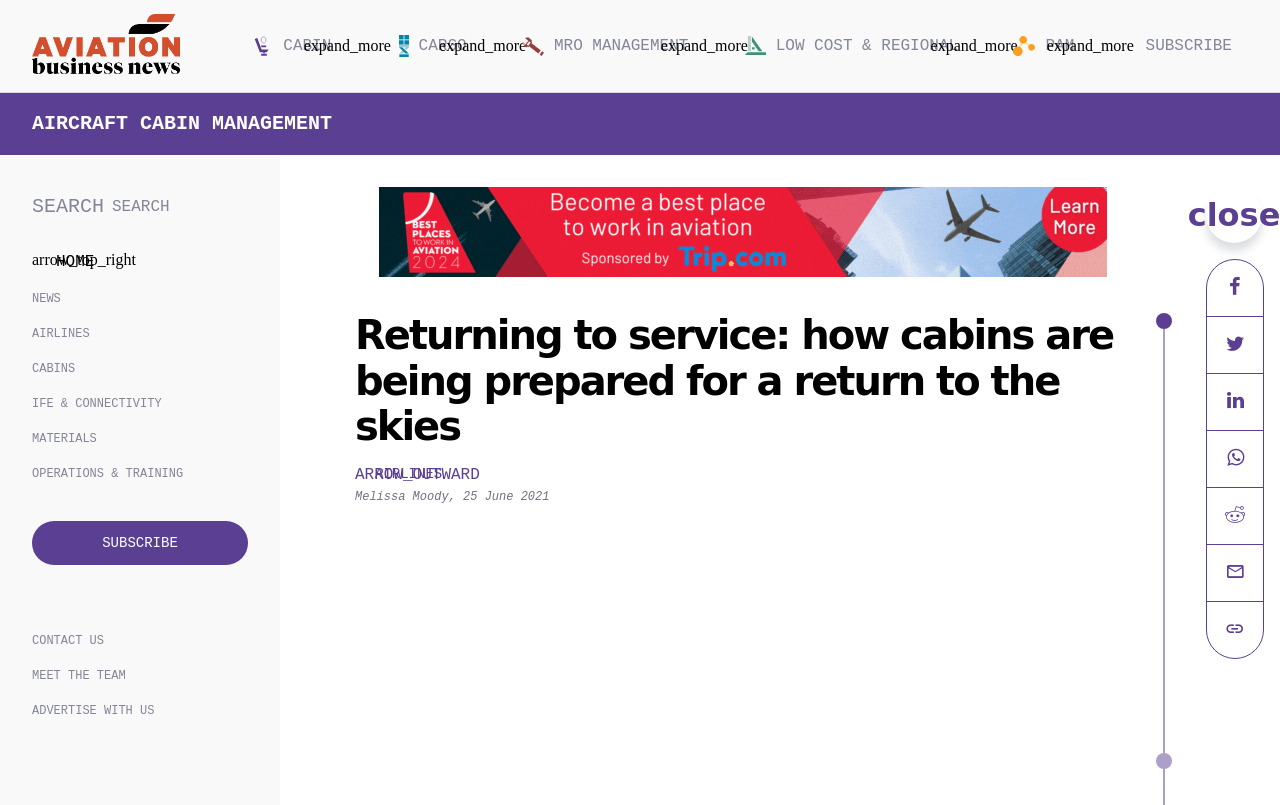What is the name of the website?
From the screenshot, provide a brief answer in one word or phrase.

Aviation Business News